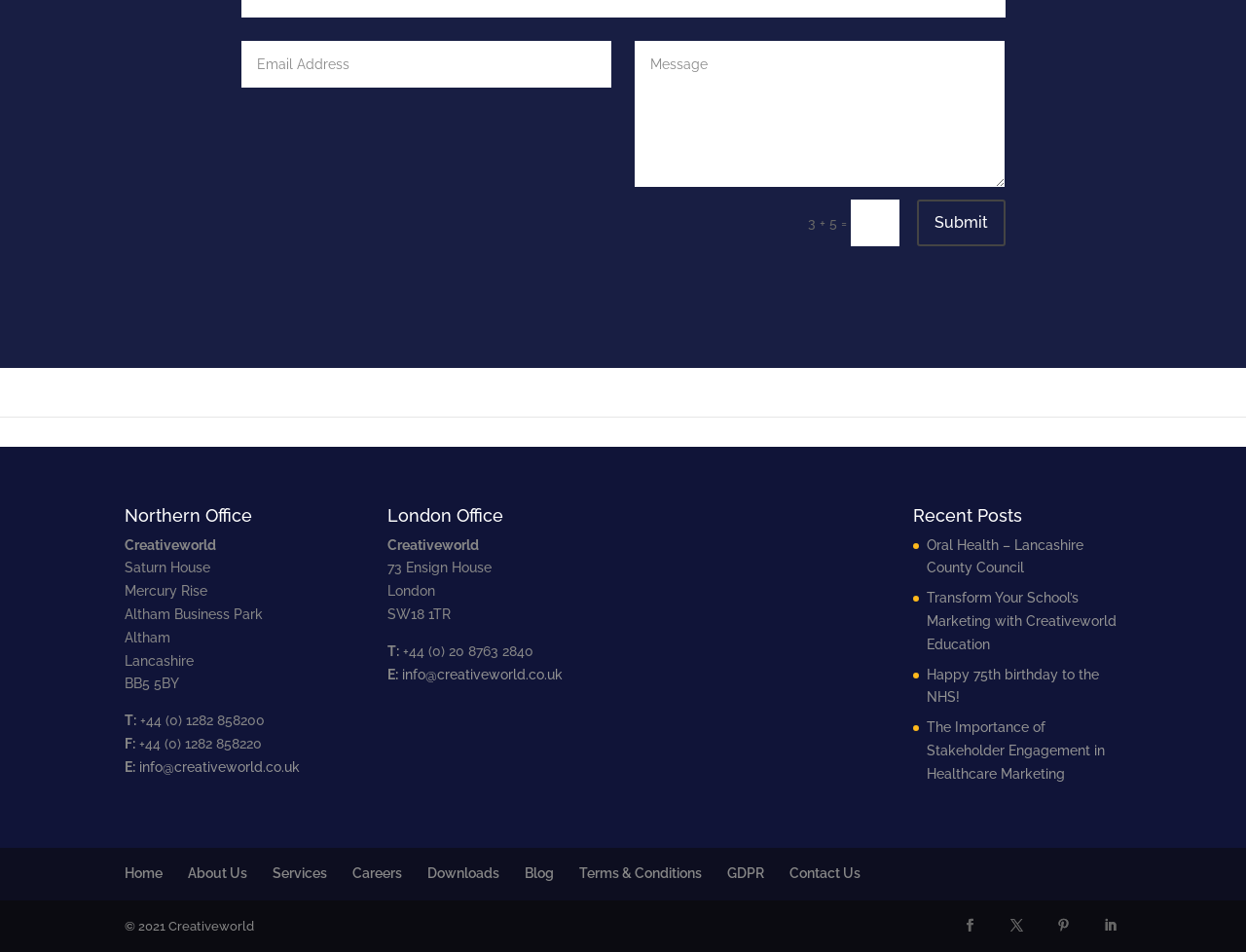How many offices are listed?
Please answer using one word or phrase, based on the screenshot.

2